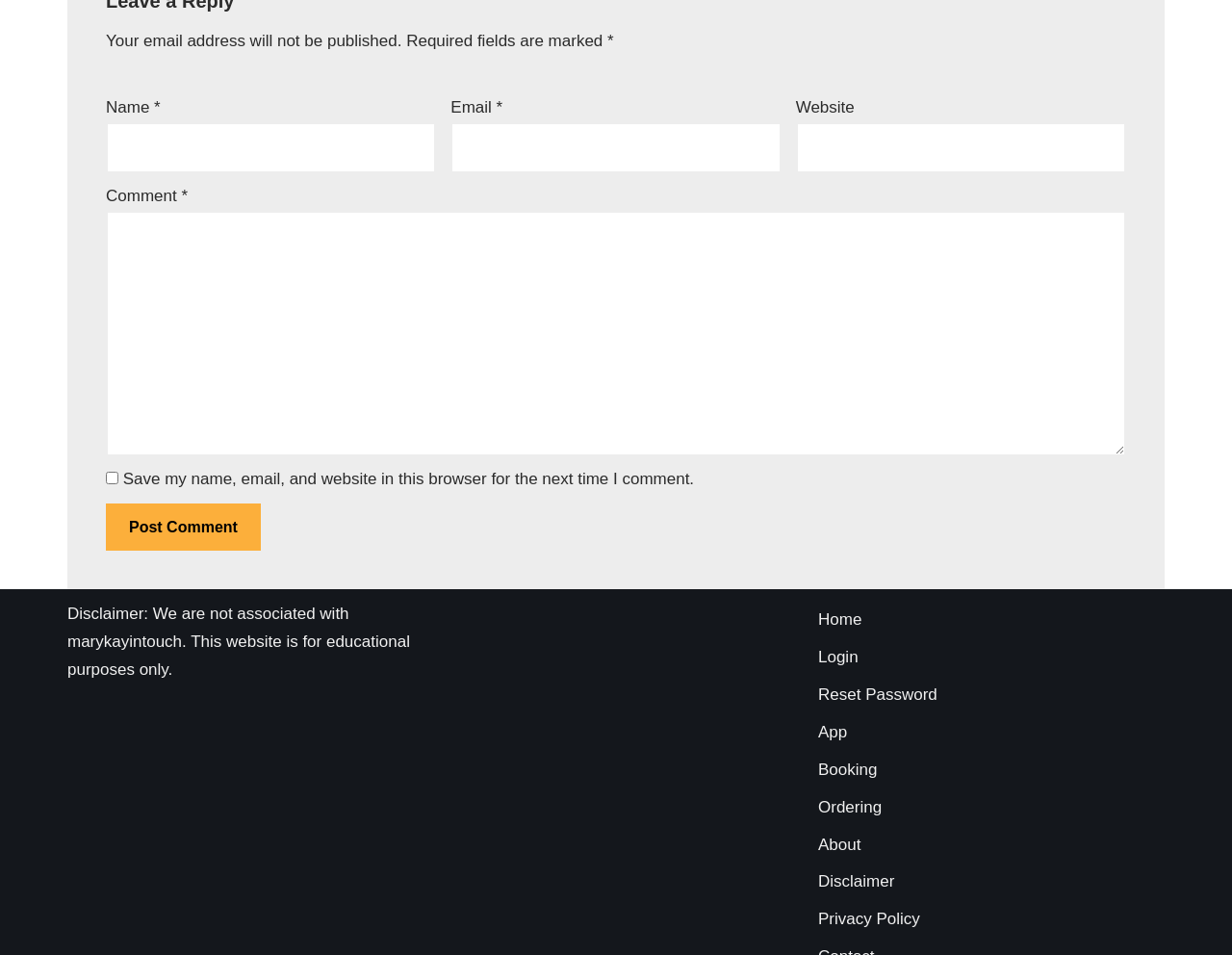Can you find the bounding box coordinates for the UI element given this description: "App"? Provide the coordinates as four float numbers between 0 and 1: [left, top, right, bottom].

[0.664, 0.757, 0.688, 0.776]